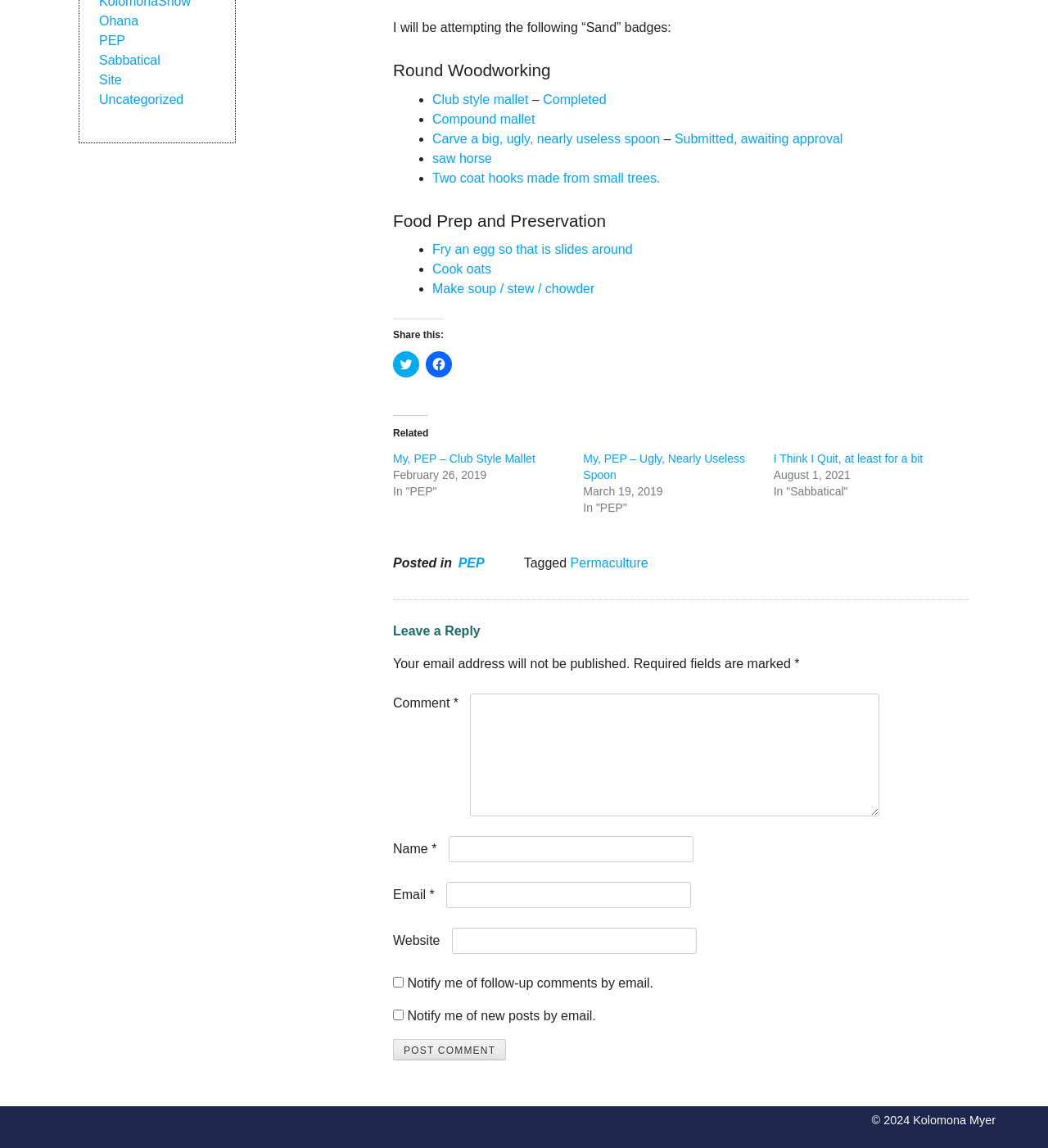Please locate the UI element described by "Ohana" and provide its bounding box coordinates.

[0.095, 0.012, 0.132, 0.024]